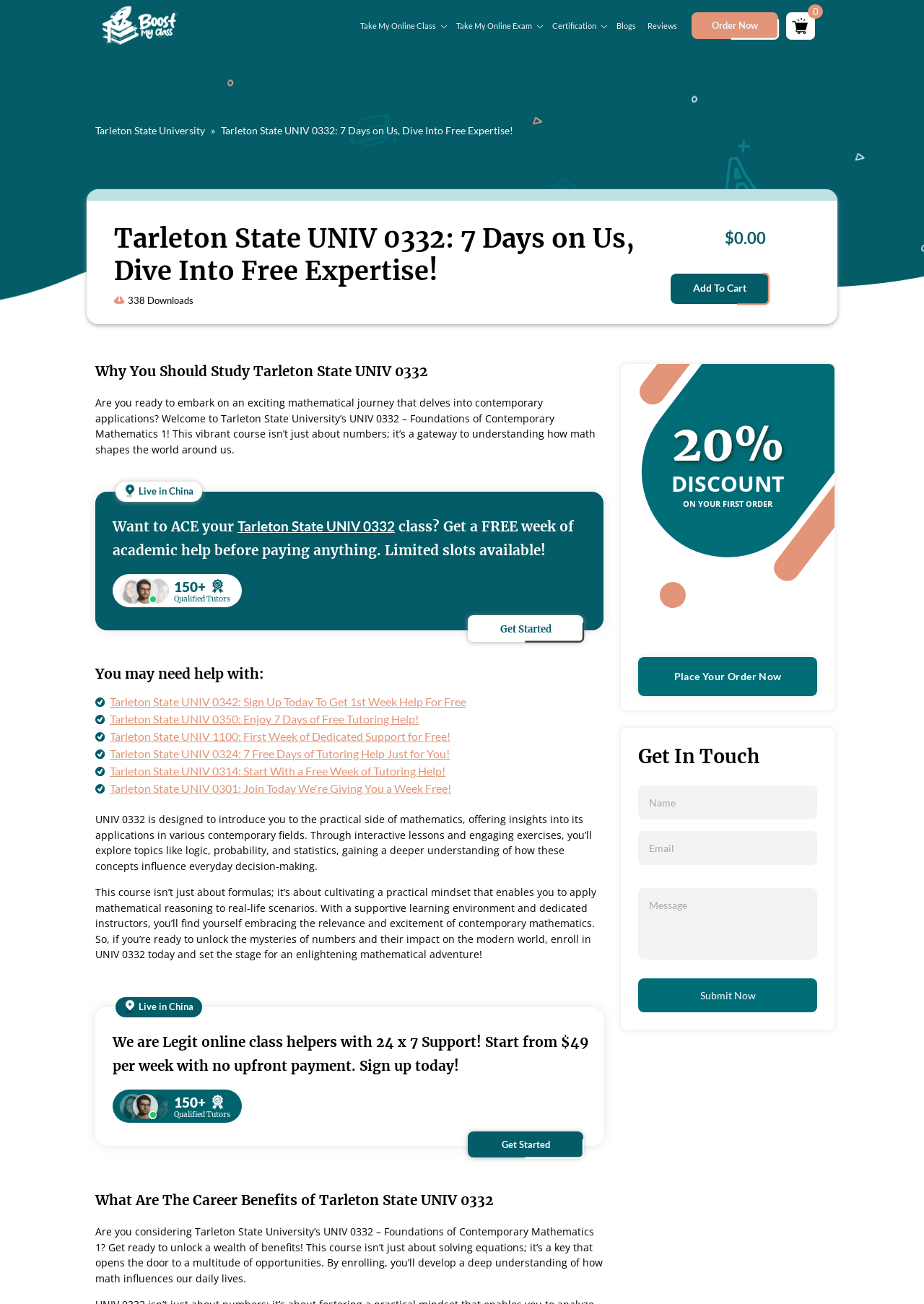Refer to the element description Reviews and identify the corresponding bounding box in the screenshot. Format the coordinates as (top-left x, top-left y, bottom-right x, bottom-right y) with values in the range of 0 to 1.

[0.868, 0.015, 0.923, 0.035]